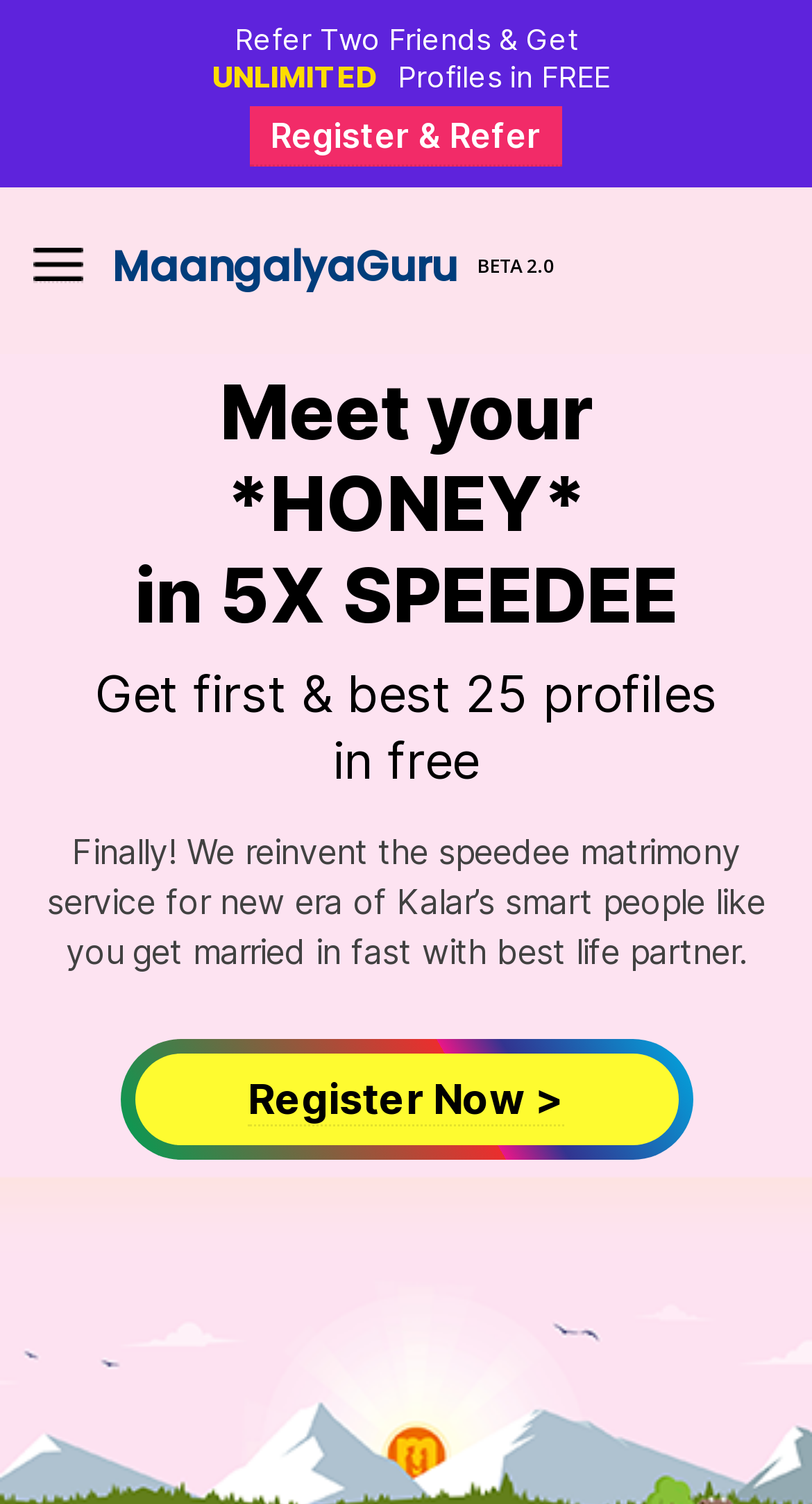Provide a thorough description of this webpage.

The webpage is about Kalar Matrimony Brides, a matrimonial service. At the top, there is a prominent title "FREE! 25 MOM-LIKED PROFILES | Kalar Matrimony Brides". Below the title, there is a section with a few lines of text, including "Refer Two Friends & Get", "UNLIMITED", and "Profiles in FREE", which suggests that the service offers some benefits for referrals and unlimited profiles.

To the right of this section, there is a call-to-action button "Register & Refer". Above this button, there is a menu icon, represented by a small image, which is likely a dropdown menu. Next to the menu icon, there is a link to "MaangalyaGuru BETA 2.0", which might be the name of the service or a related platform.

In the middle of the page, there is a promotional section with a few lines of text, including "Meet your *HONEY*", "in 5X SPEEDEE", and "Get first & best 25 profiles in free". This section appears to be highlighting the benefits of using the service, including speed and quality of profiles.

Below this section, there is a paragraph of text that explains the service's mission, stating that it aims to provide a fast and efficient way for Kalar people to find their life partners. Finally, at the bottom of the page, there is a prominent call-to-action button "Register Now >", encouraging visitors to sign up for the service.